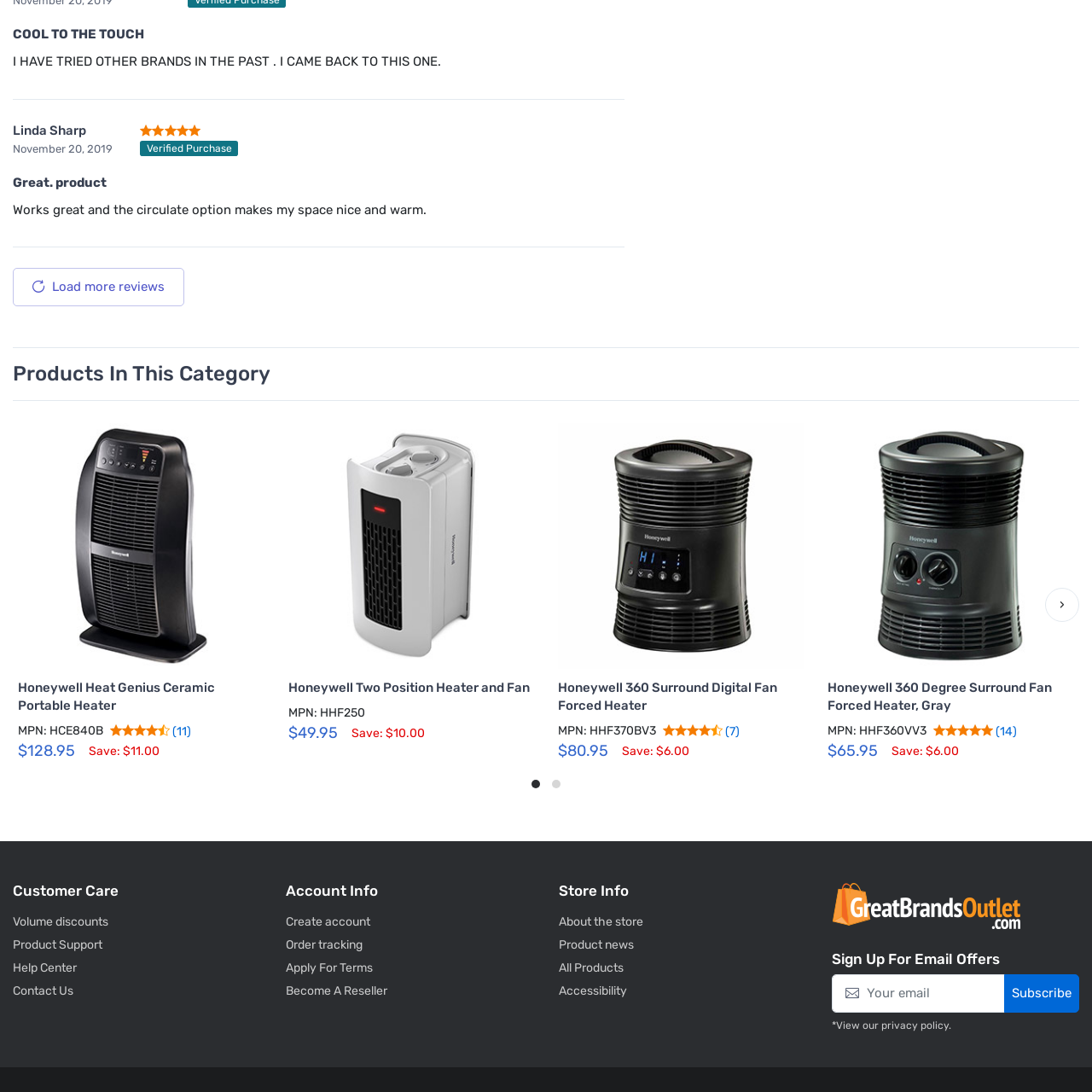Where can the product be used?
Check the image enclosed by the red bounding box and give your answer in one word or a short phrase.

Home or office